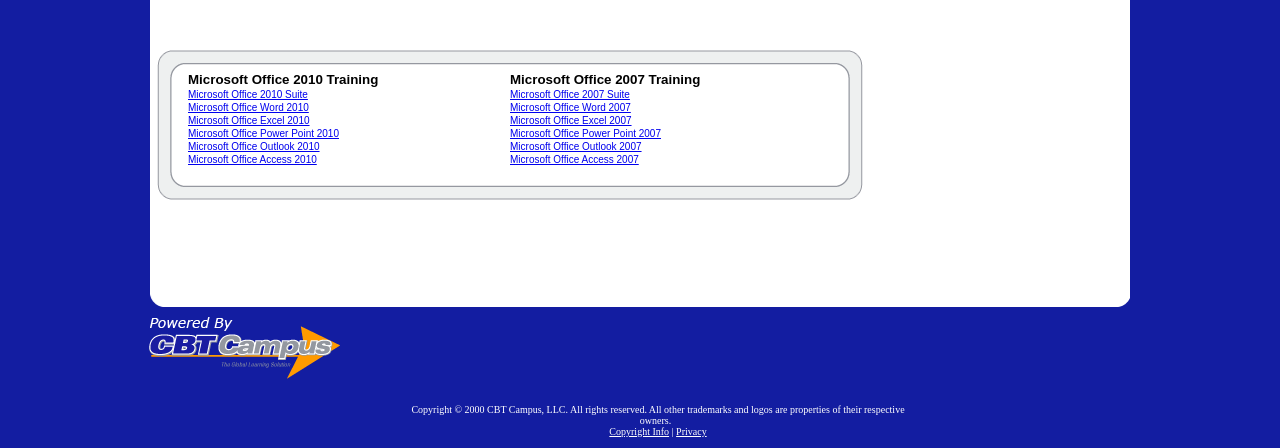Provide the bounding box coordinates of the area you need to click to execute the following instruction: "Click Microsoft Office Excel 2010".

[0.147, 0.257, 0.242, 0.281]